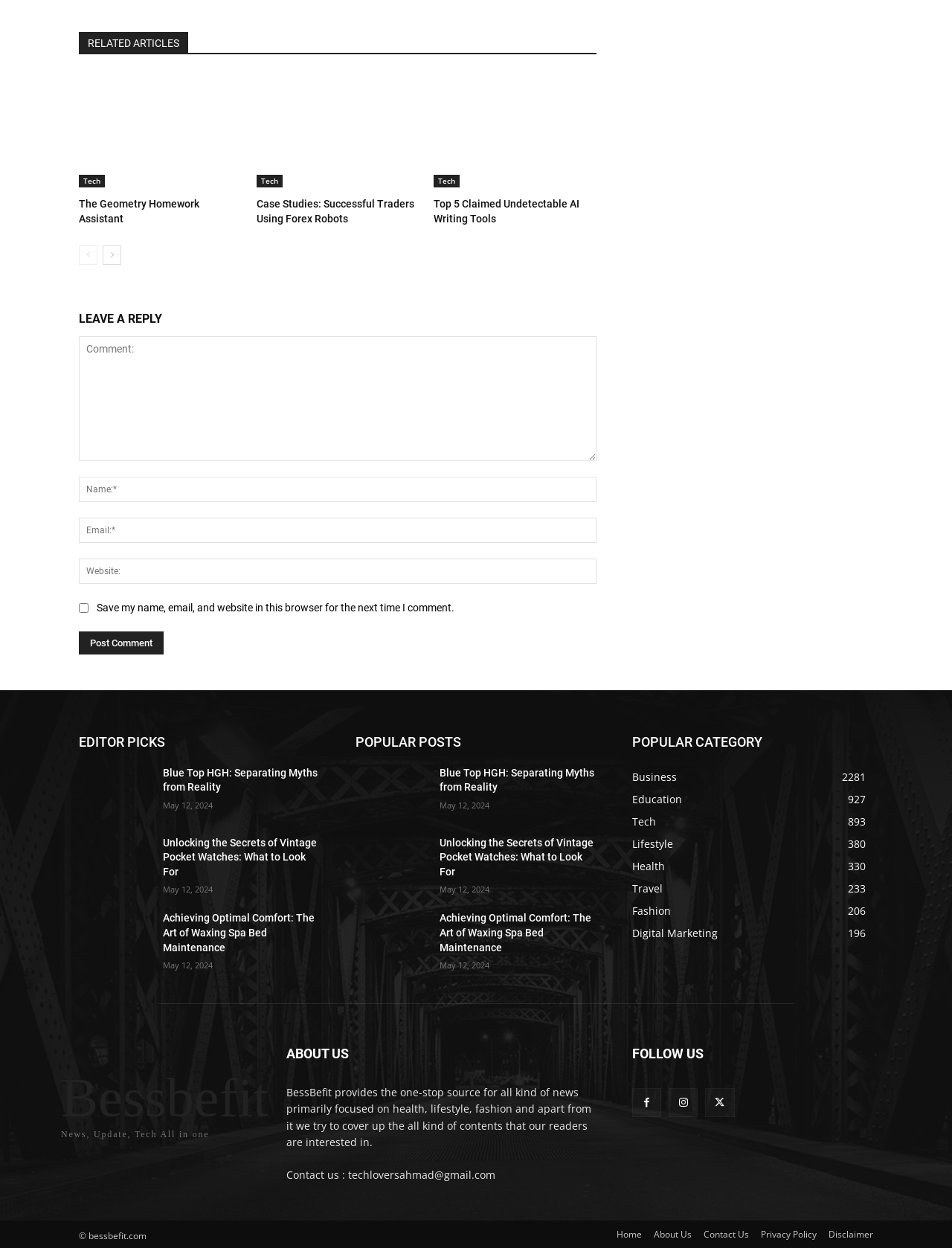Can you specify the bounding box coordinates of the area that needs to be clicked to fulfill the following instruction: "Download firmware update from Google Drive"?

None